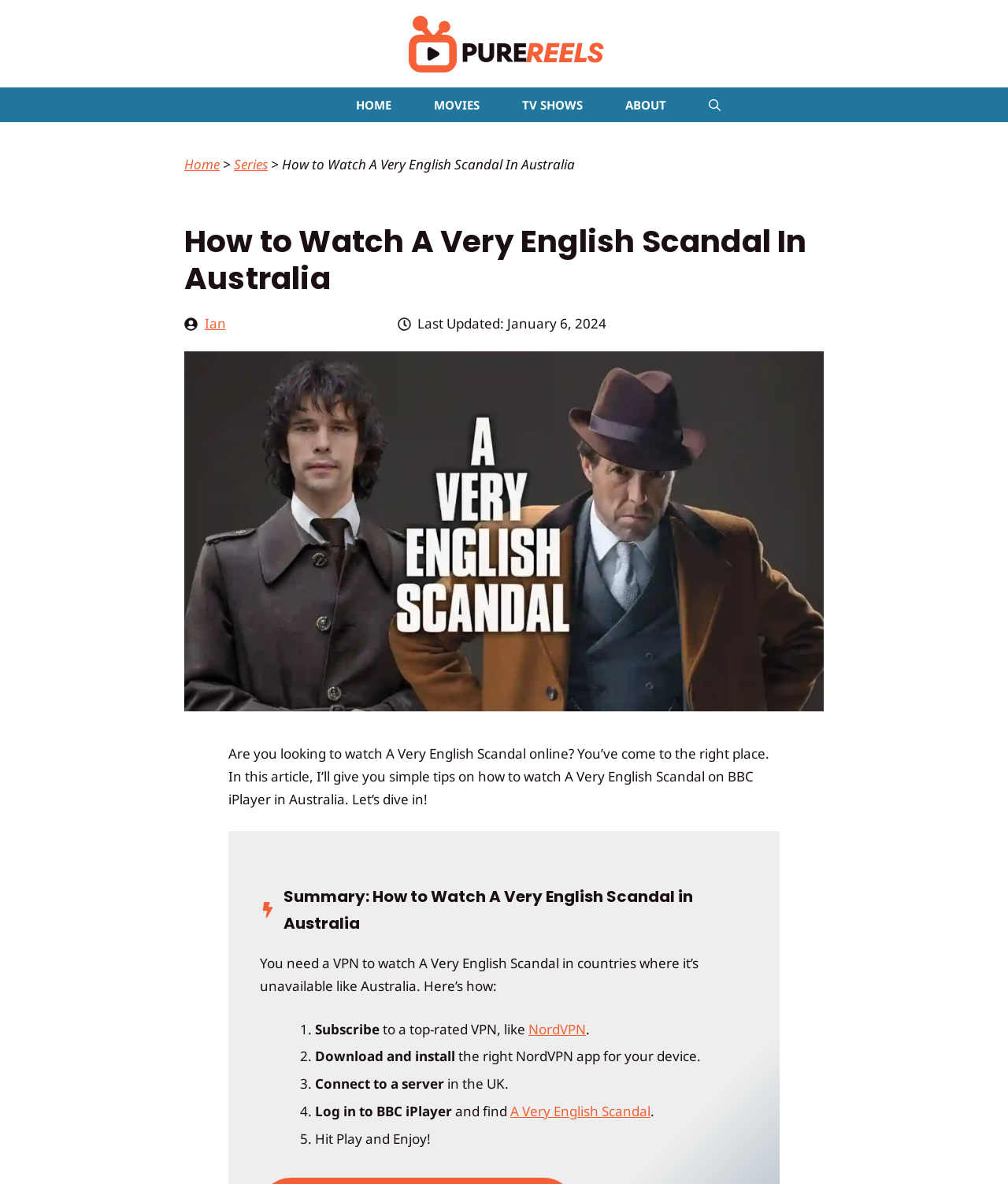Refer to the image and provide an in-depth answer to the question: 
What is the last updated date of the article?

The last updated date of the article can be found near the top of the webpage, where it says 'Last Updated: January 6, 2024'.